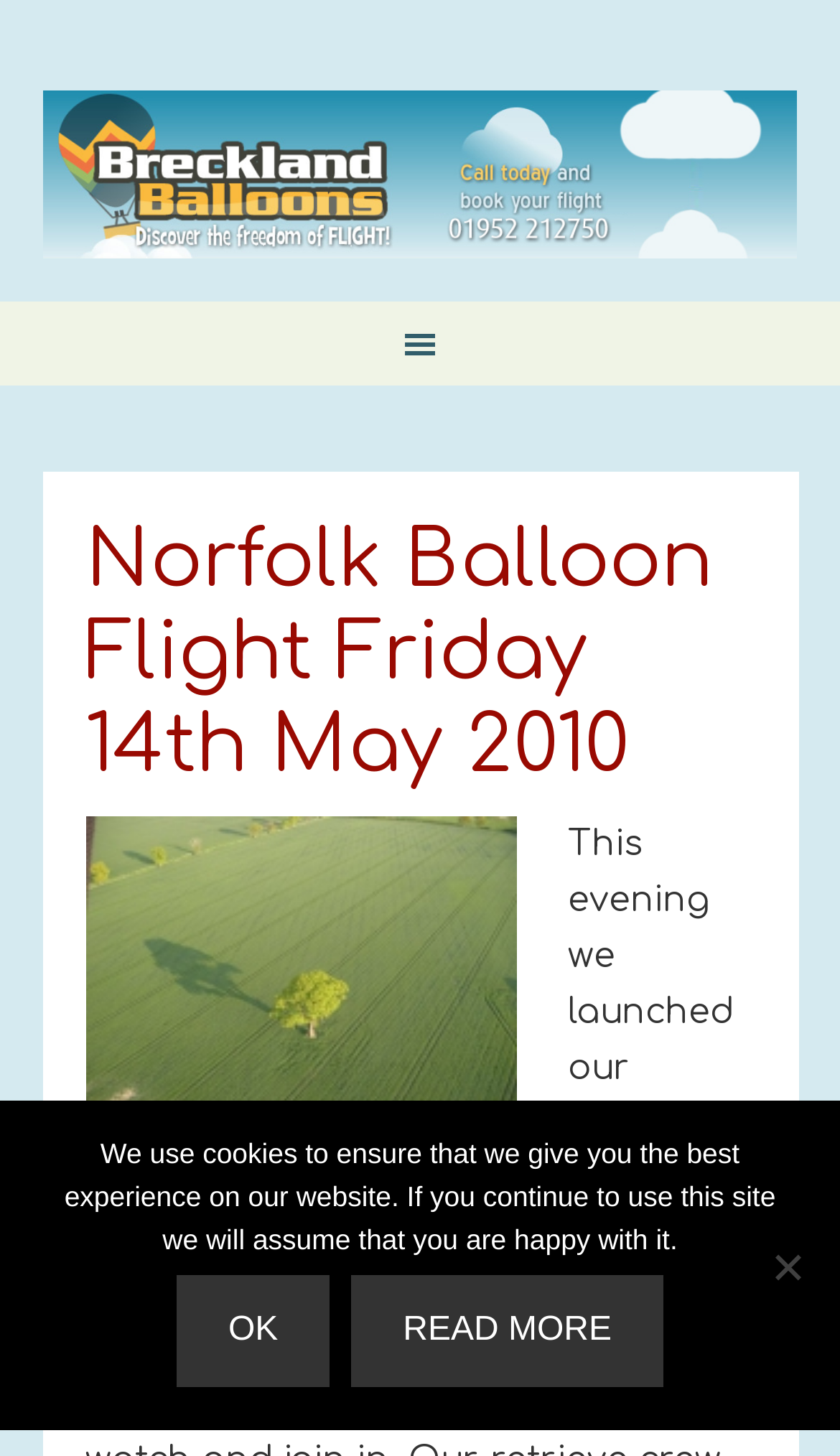Answer the question in one word or a short phrase:
What is the subject of the image on the webpage?

balloon trip over Norfolk